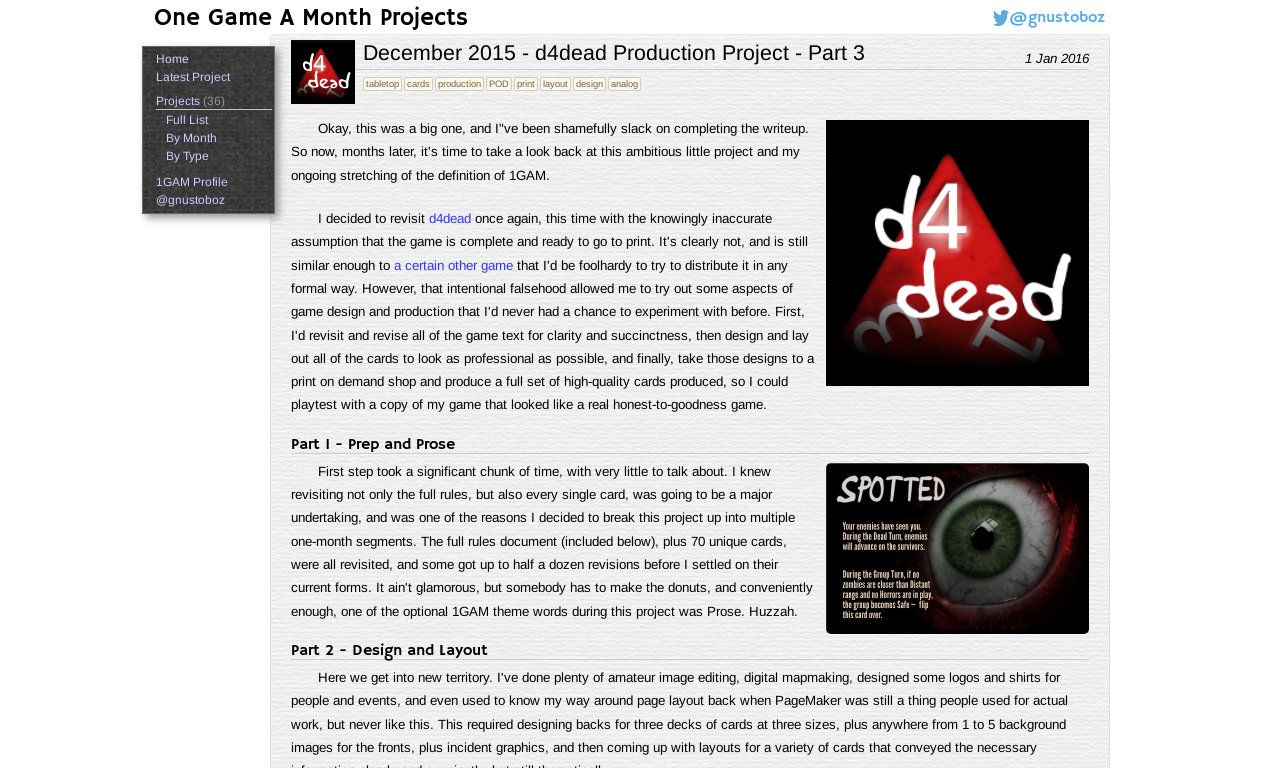Can you find the bounding box coordinates for the element that needs to be clicked to execute this instruction: "check the 1GAM profile"? The coordinates should be given as four float numbers between 0 and 1, i.e., [left, top, right, bottom].

[0.122, 0.228, 0.178, 0.246]